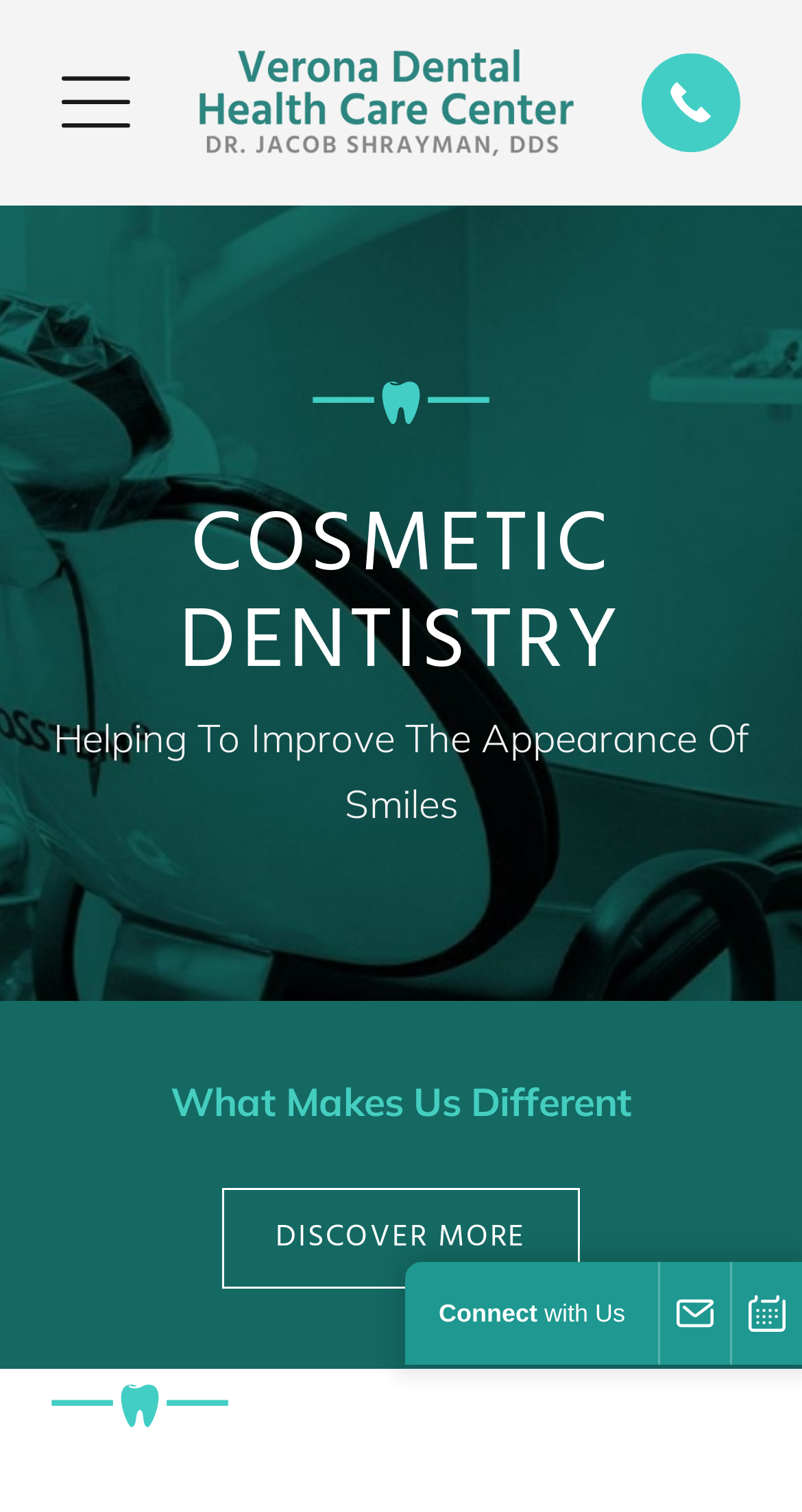Extract the main headline from the webpage and generate its text.

TRUSTED COSMETIC DENTIST IN VERONA